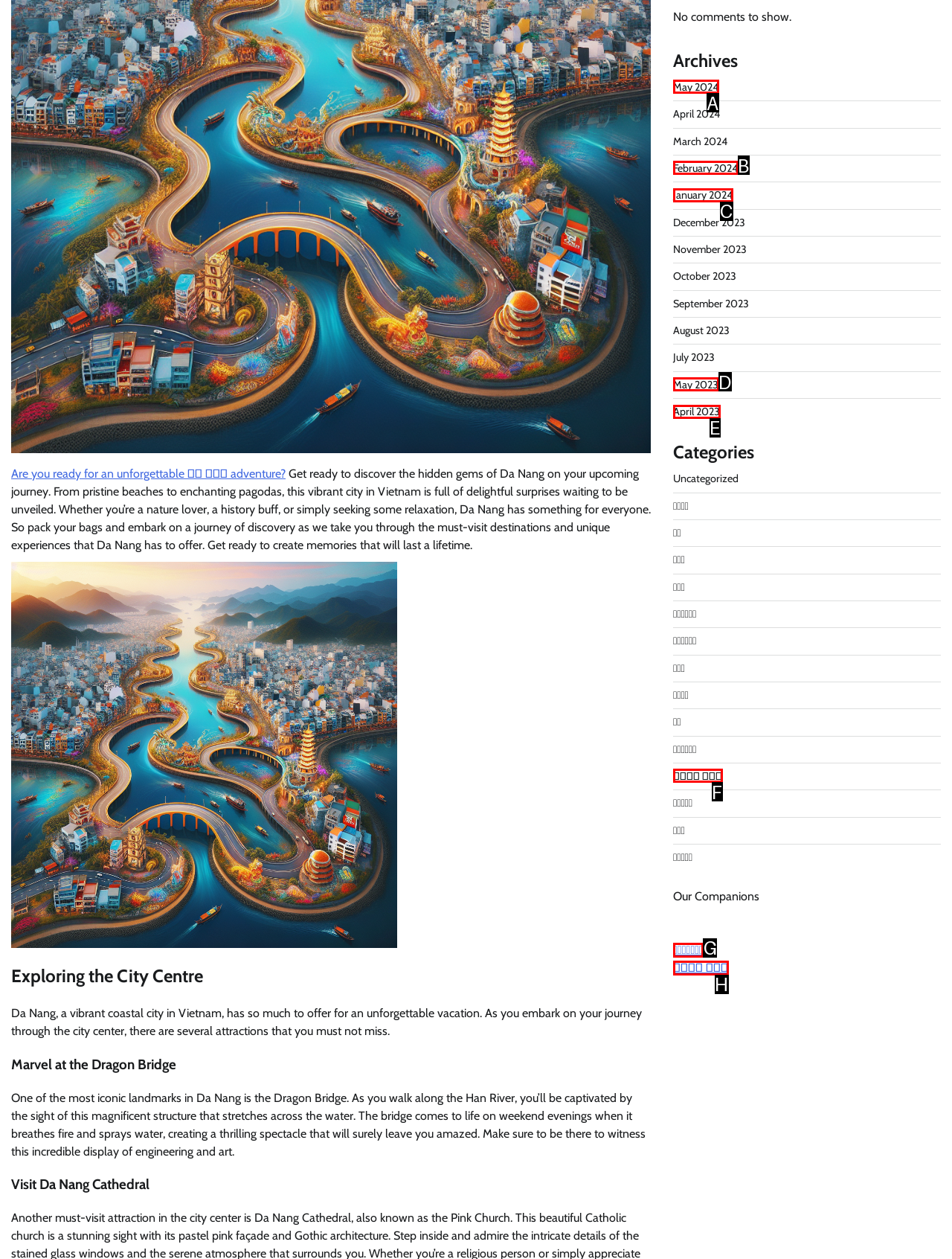Tell me which one HTML element best matches the description: January 2024
Answer with the option's letter from the given choices directly.

C